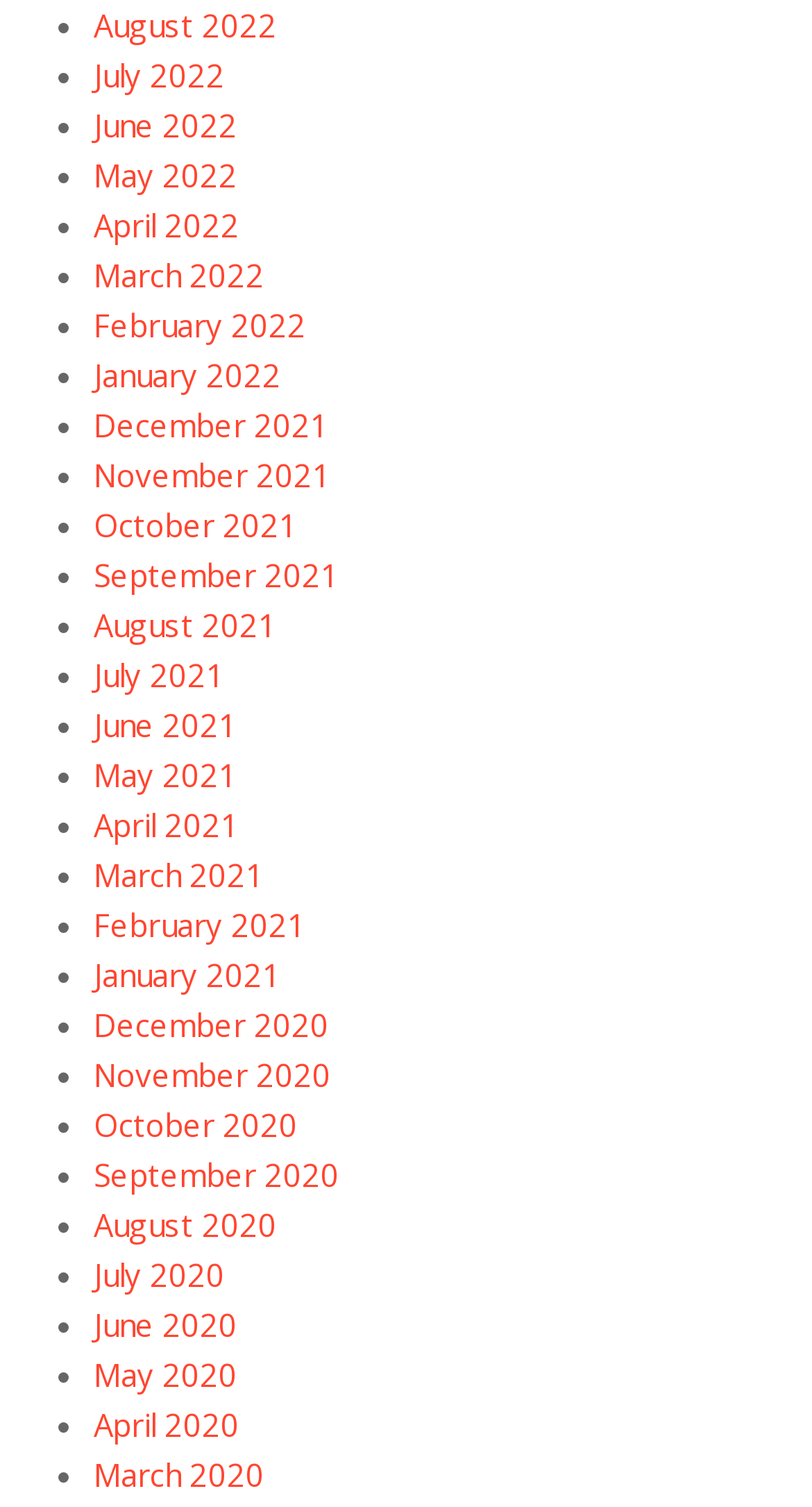What is the pattern of the list?
Using the image, provide a concise answer in one word or a short phrase.

Monthly archives